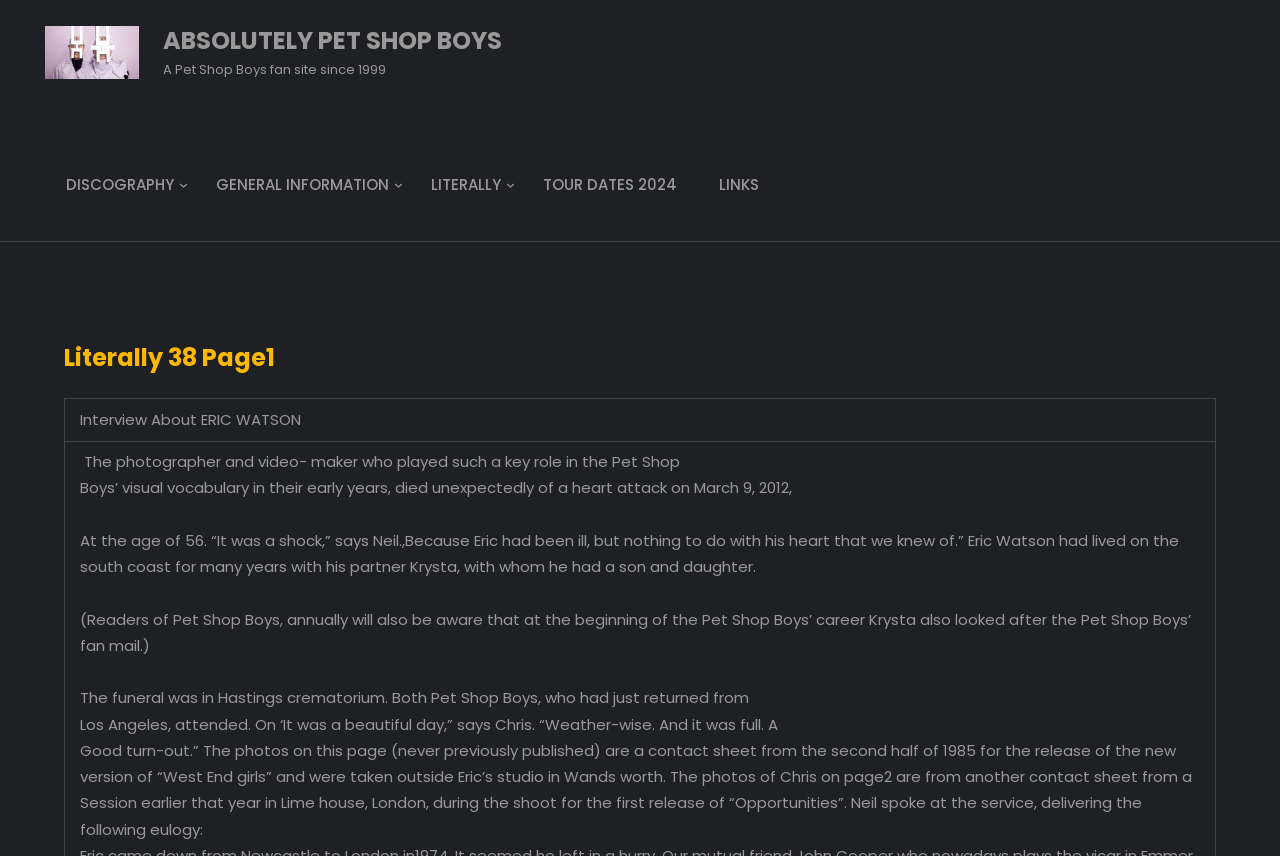Where was Eric Watson's funeral held?
Could you answer the question with a detailed and thorough explanation?

The StaticText element contains the sentence 'The funeral was in Hastings crematorium.', which indicates the location of Eric Watson's funeral.